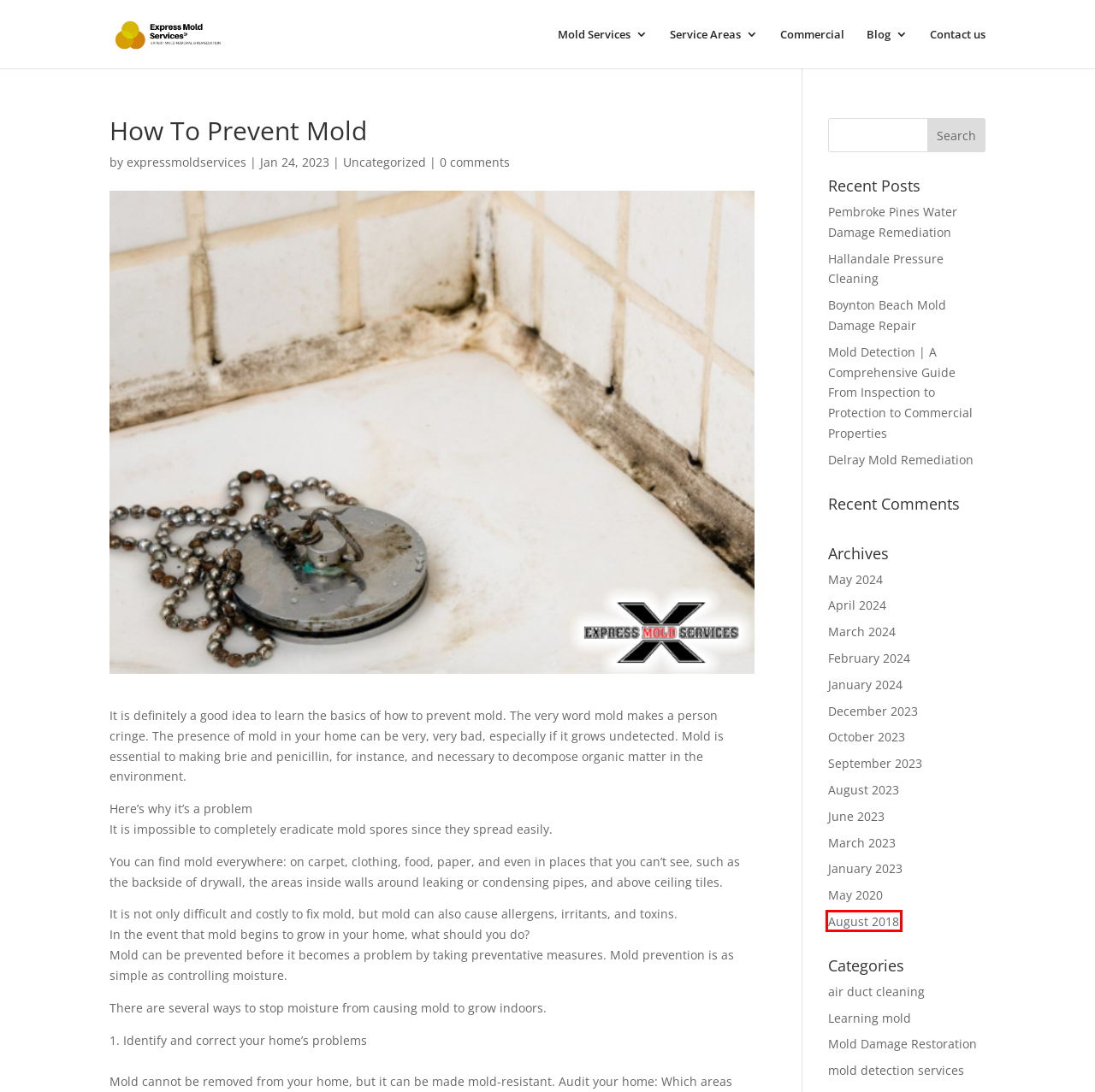Given a webpage screenshot with a UI element marked by a red bounding box, choose the description that best corresponds to the new webpage that will appear after clicking the element. The candidates are:
A. Pembroke Pines Water Damage Remediation
B. Hallandale Pressure Cleaning | Express Mold Services
C. January 2023 - Express Mold Services
D. August 2023 - Express Mold Services
E. January 2024 - Express Mold Services
F. December 2023 - Express Mold Services
G. Uncategorized Archives - Express Mold Services
H. August 2018 - Express Mold Services

H